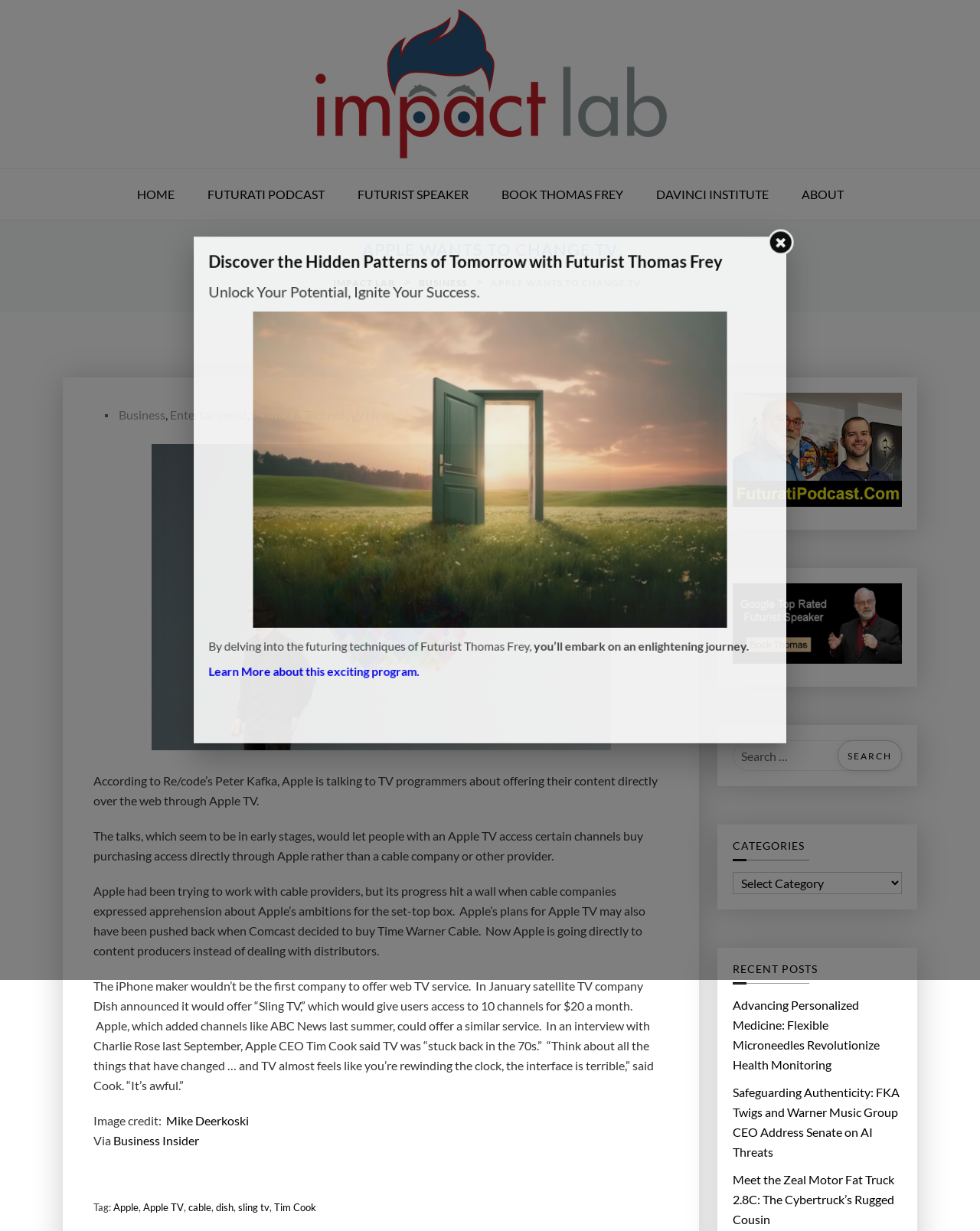Determine the bounding box coordinates of the clickable region to execute the instruction: "Click on the 'HOME' link". The coordinates should be four float numbers between 0 and 1, denoted as [left, top, right, bottom].

[0.124, 0.137, 0.193, 0.178]